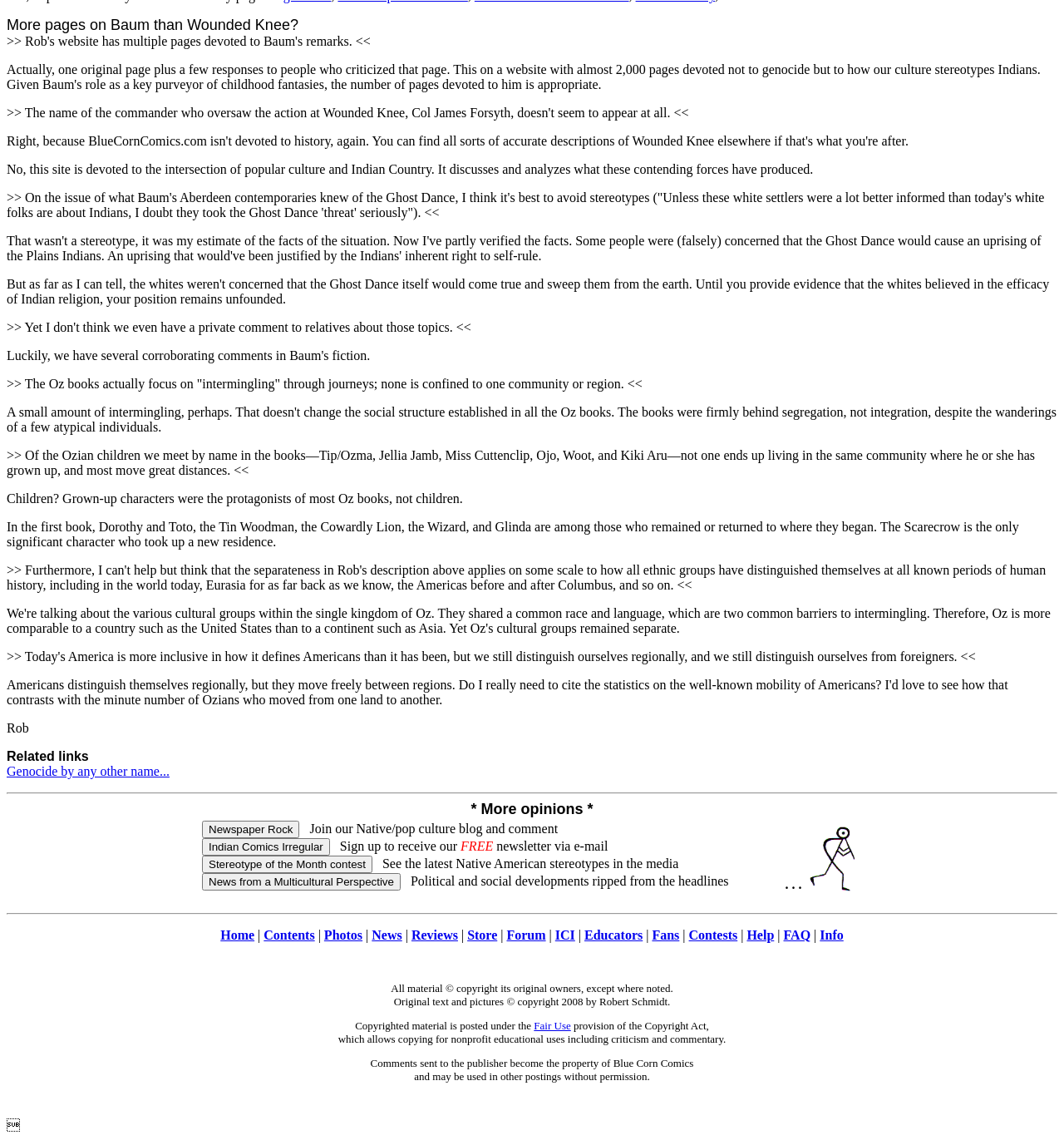Consider the image and give a detailed and elaborate answer to the question: 
What is the purpose of the 'Stereotype of the Month contest'?

The 'Stereotype of the Month contest' is likely a feature of the website that aims to identify and critique stereotypes of Native Americans in the media, promoting awareness and critical thinking about these representations.